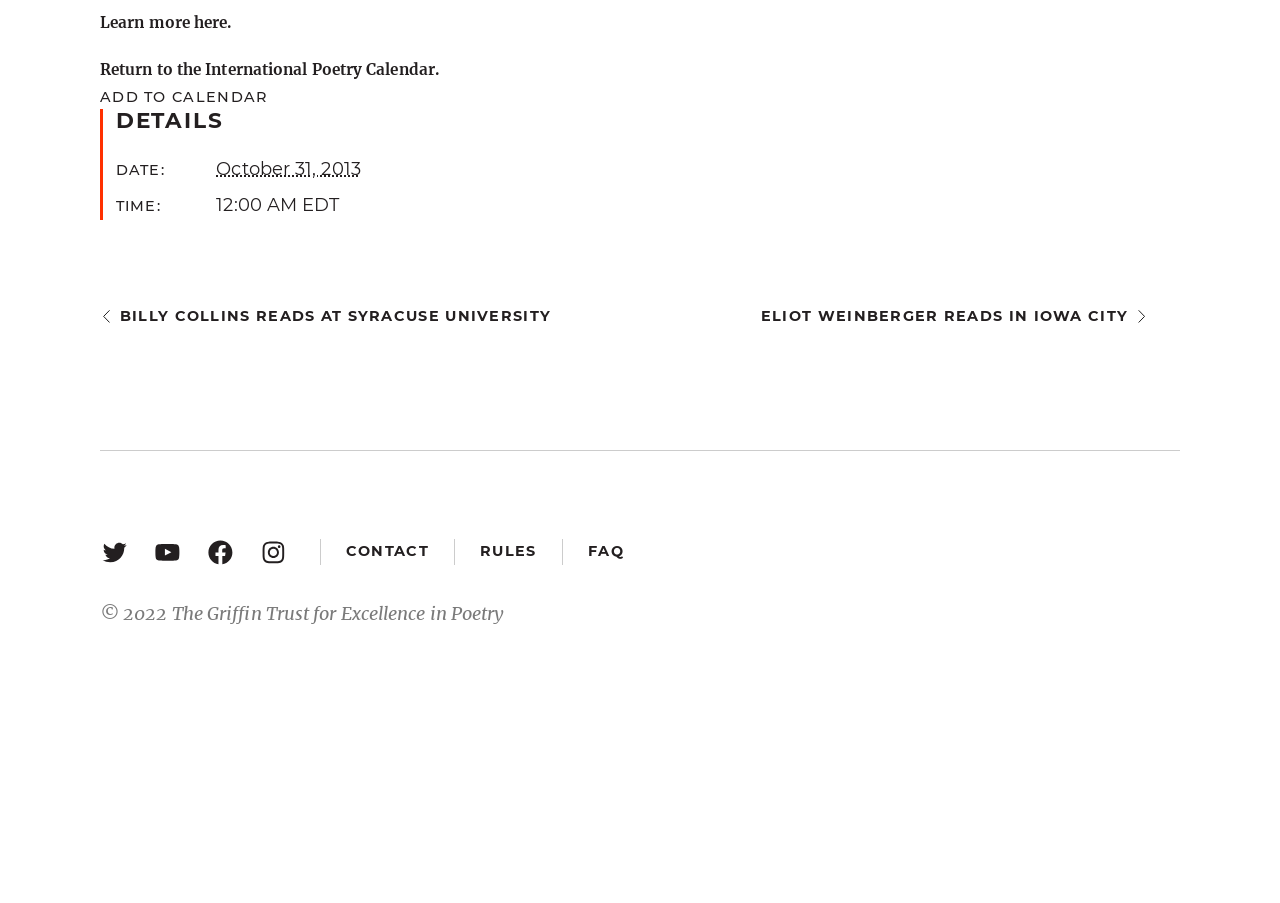Please predict the bounding box coordinates (top-left x, top-left y, bottom-right x, bottom-right y) for the UI element in the screenshot that fits the description: aria-label="Instagram: https://www.instagram.com/griffinpoetry/"

[0.203, 0.595, 0.225, 0.627]